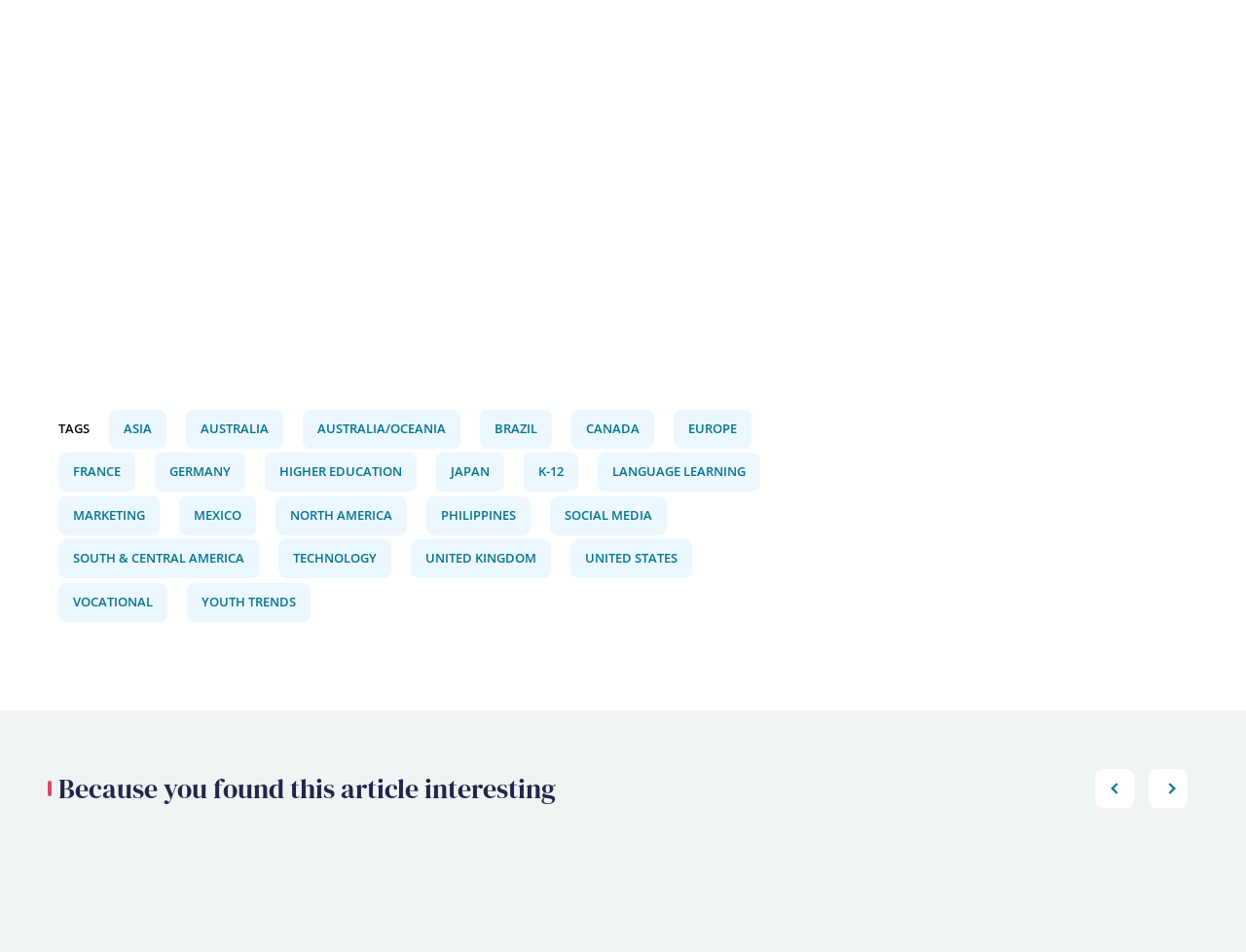Please locate the bounding box coordinates of the element's region that needs to be clicked to follow the instruction: "View all United States articles.". The bounding box coordinates should be provided as four float numbers between 0 and 1, i.e., [left, top, right, bottom].

[0.458, 0.567, 0.555, 0.608]